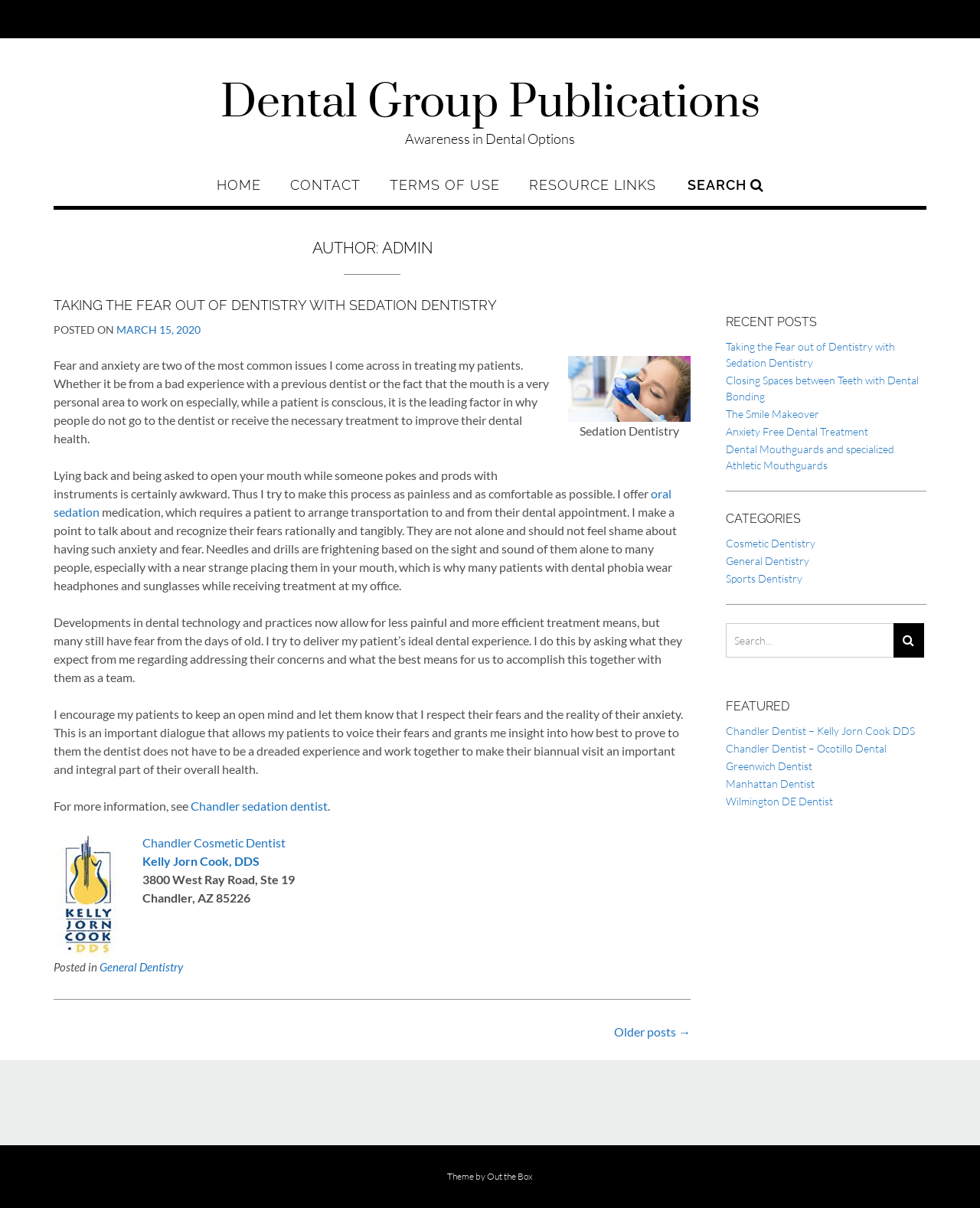Please locate the bounding box coordinates for the element that should be clicked to achieve the following instruction: "Search for something". Ensure the coordinates are given as four float numbers between 0 and 1, i.e., [left, top, right, bottom].

[0.701, 0.146, 0.765, 0.16]